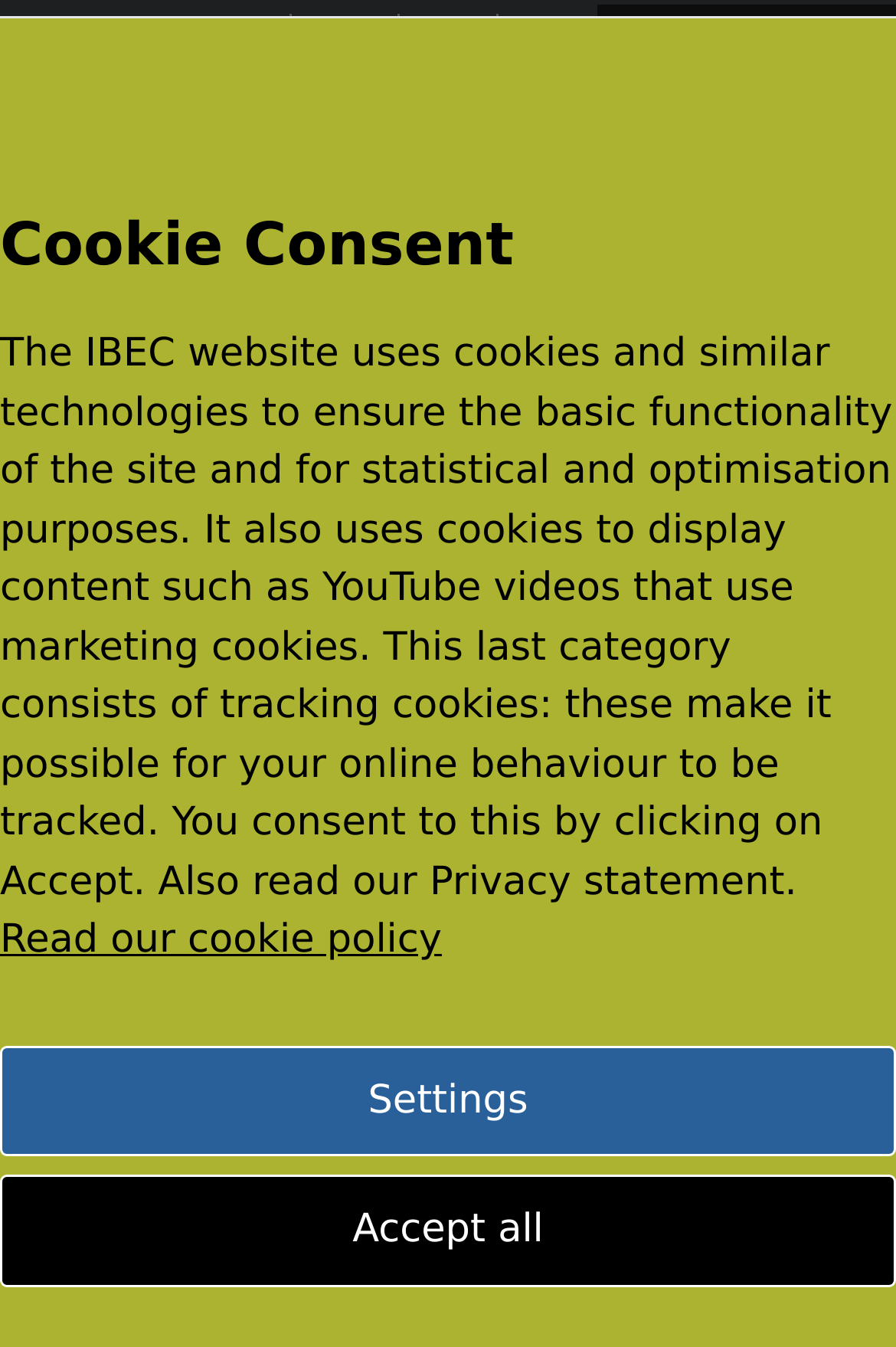Could you provide the bounding box coordinates for the portion of the screen to click to complete this instruction: "Visit Institute for Bioengineering of Catalonia"?

[0.044, 0.161, 0.462, 0.195]